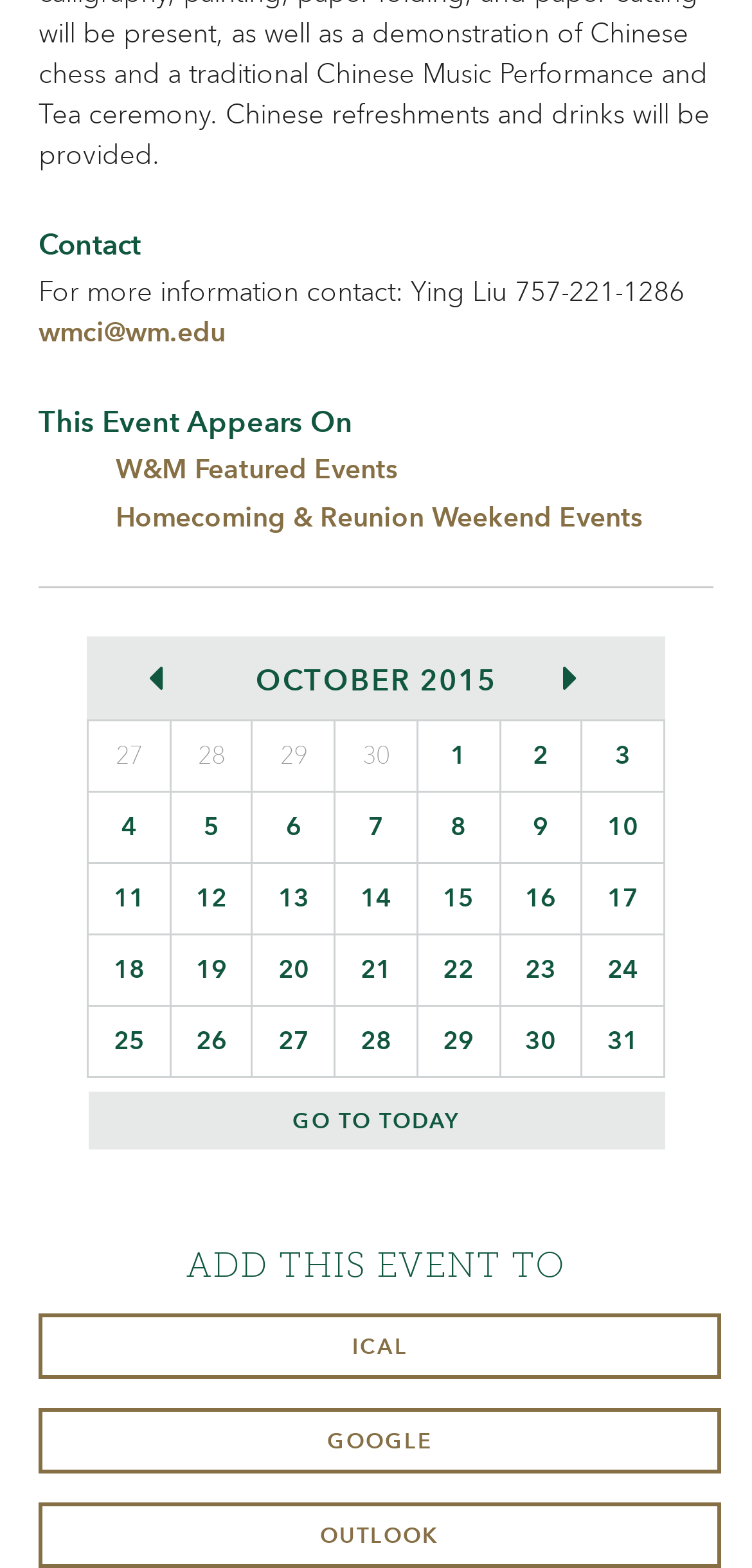Please indicate the bounding box coordinates for the clickable area to complete the following task: "Click on 1". The coordinates should be specified as four float numbers between 0 and 1, i.e., [left, top, right, bottom].

[0.555, 0.459, 0.664, 0.505]